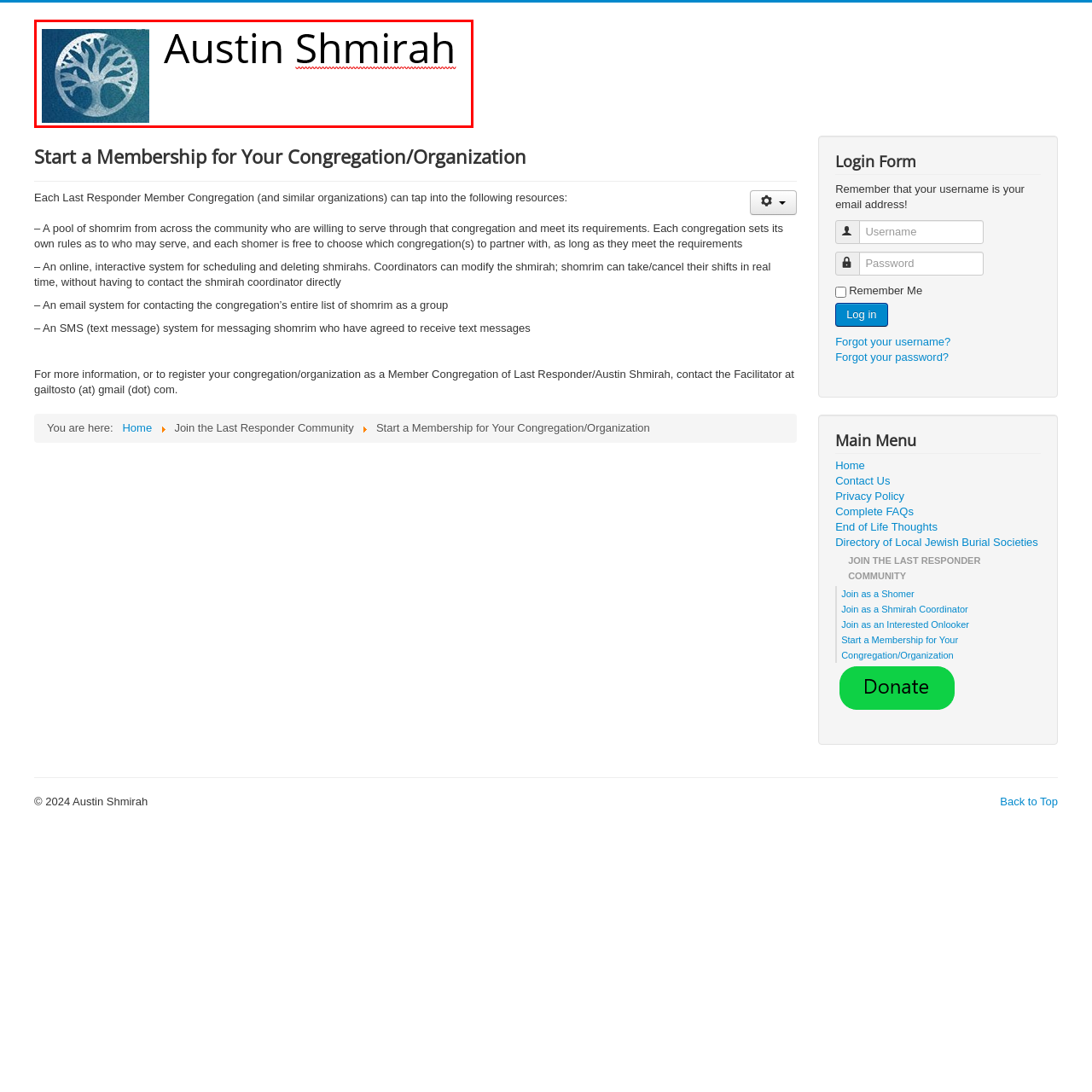Describe meticulously the scene encapsulated by the red boundary in the image.

The image features the logo of "Austin Shmirah," prominently displayed alongside the organization's name. The logo, depicted on a darker blue background, features a stylized tree within a circular design, symbolizing growth and community. Adjacent to the logo, the text "Austin Shmirah" is presented in a bold, modern font, emphasizing the organization’s identity. This visual representation serves as a focal point for visitors looking to engage with the mission of fostering community service and support through congregation memberships, highlighting the essence of the Last Responder initiative.